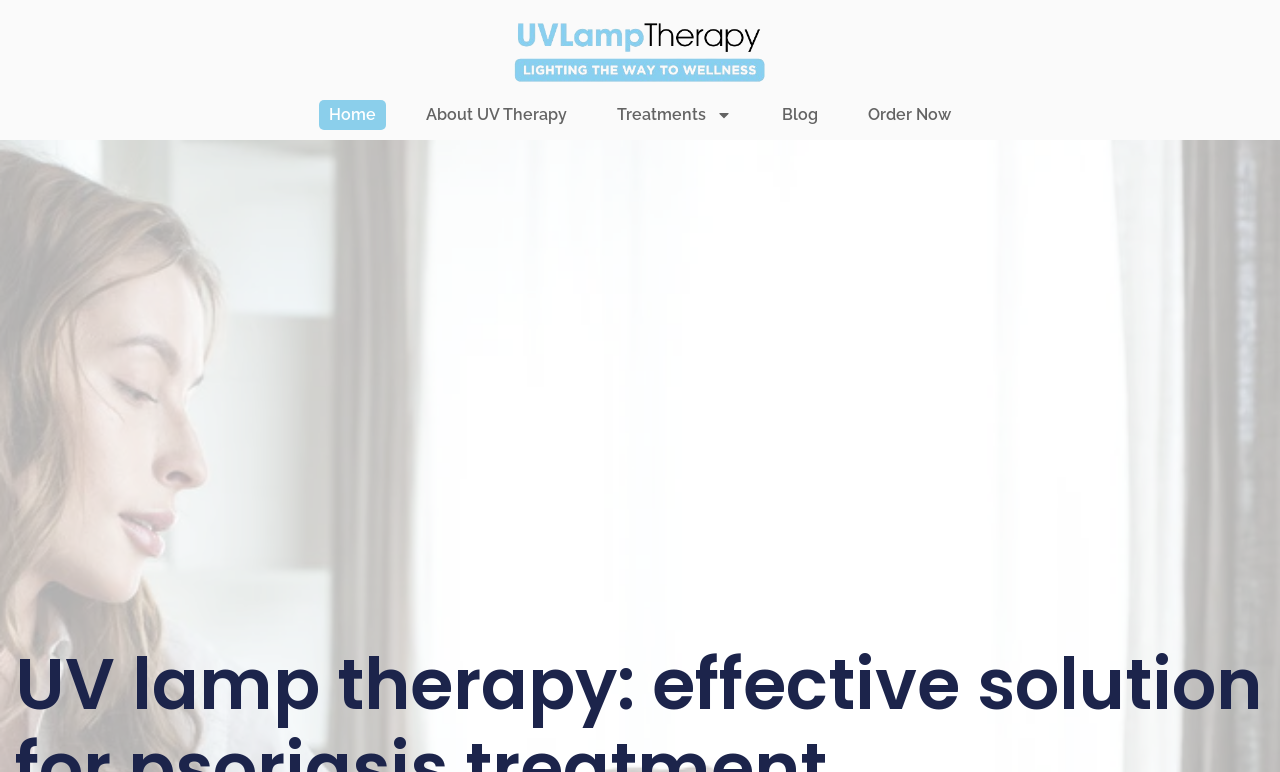Identify the webpage's primary heading and generate its text.

UV lamp therapy: effective solution for psoriasis treatment.